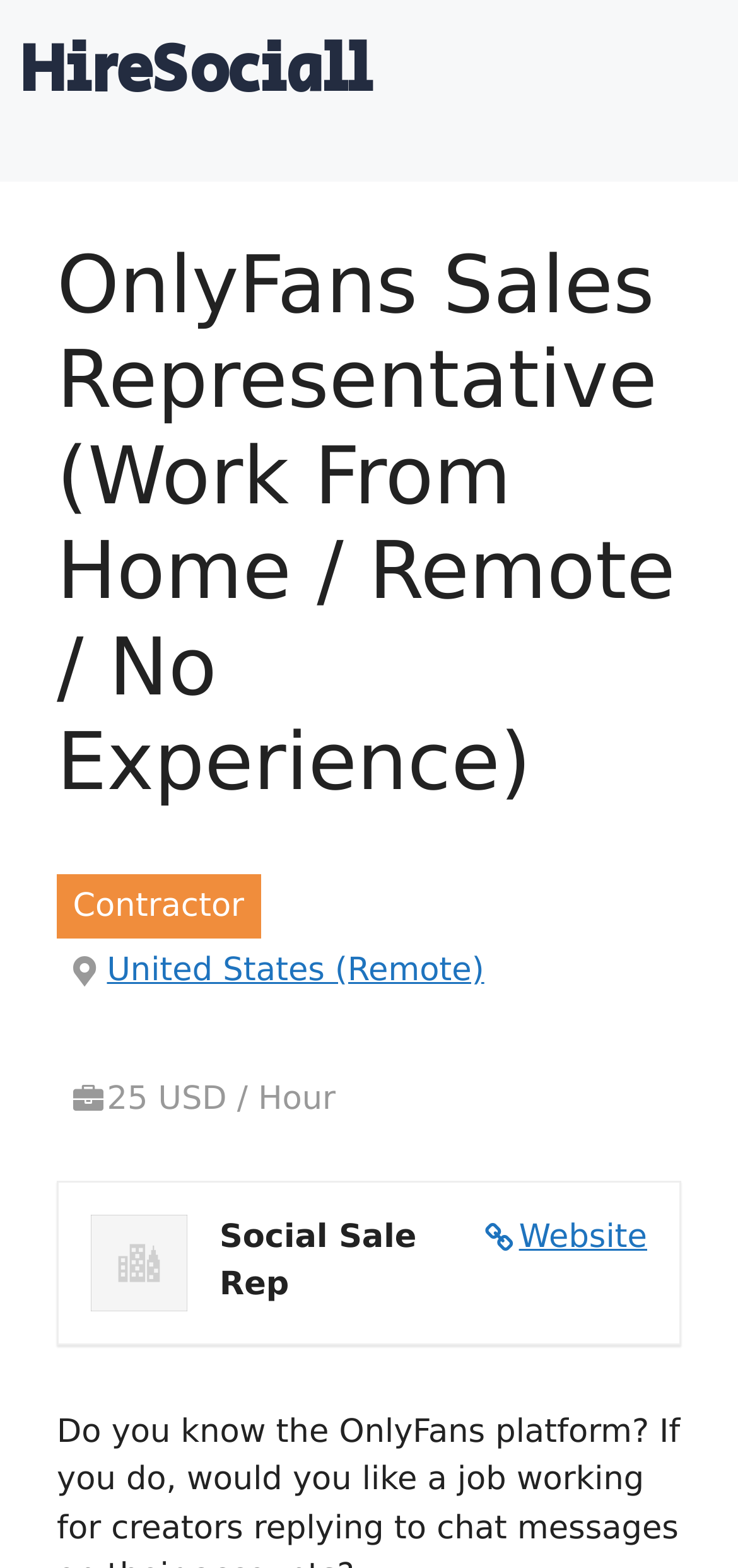Answer succinctly with a single word or phrase:
What is the hourly wage?

25 USD / Hour